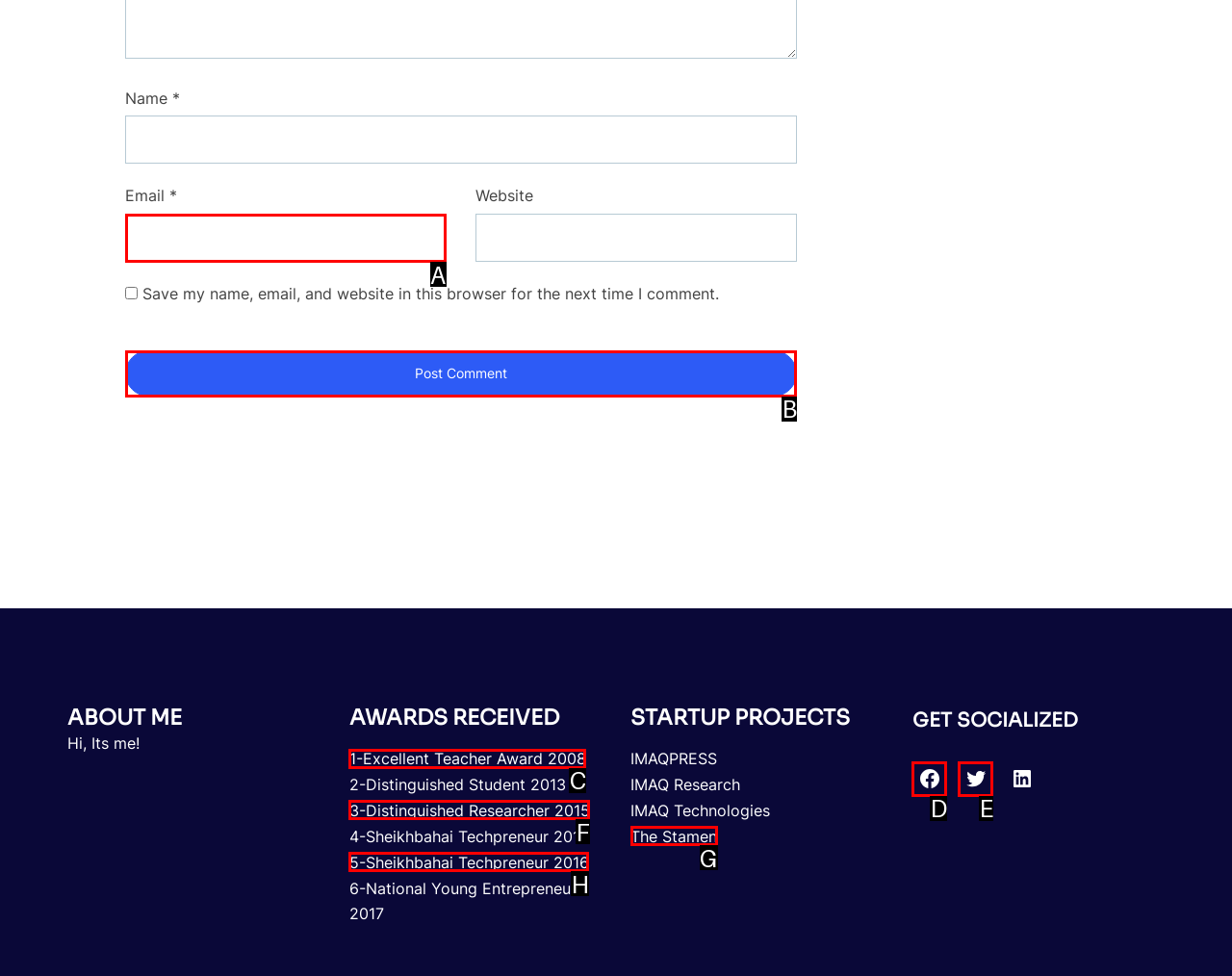Identify the correct HTML element to click for the task: Input your email. Provide the letter of your choice.

A